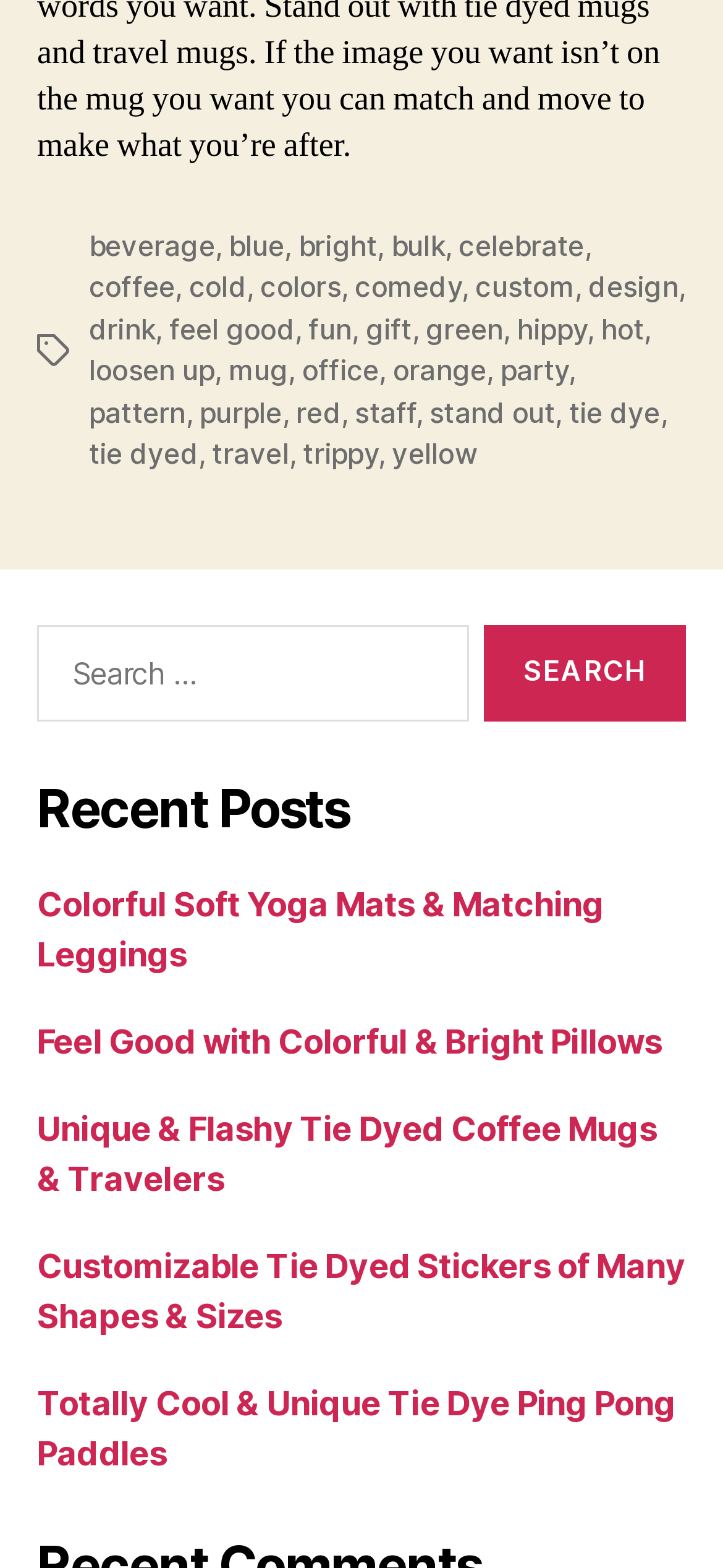Identify the bounding box of the UI element described as follows: "stand out". Provide the coordinates as four float numbers in the range of 0 to 1 [left, top, right, bottom].

[0.594, 0.251, 0.768, 0.274]